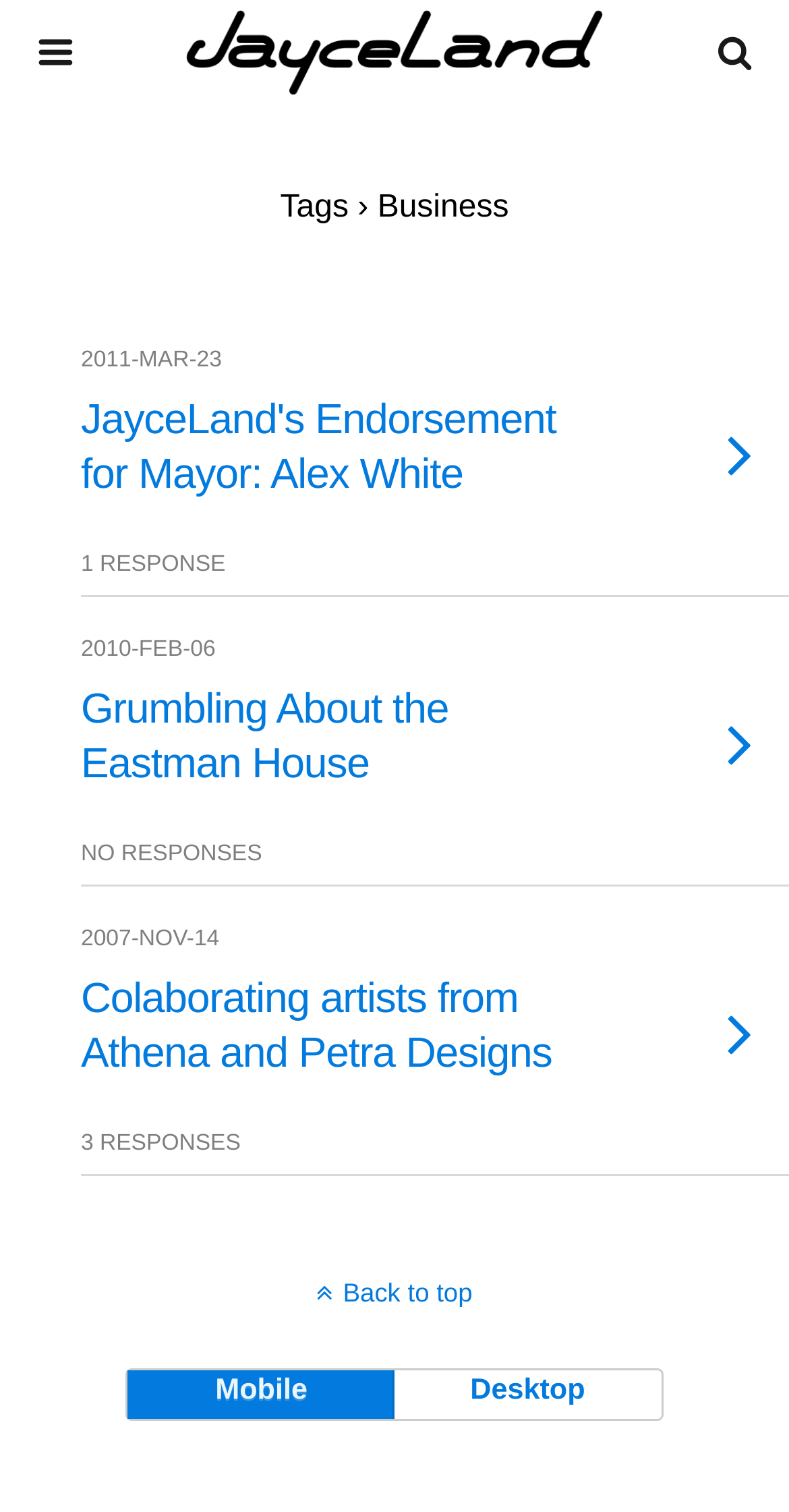Find the bounding box of the UI element described as: "name="s" placeholder="Search this website…"". The bounding box coordinates should be given as four float values between 0 and 1, i.e., [left, top, right, bottom].

[0.053, 0.079, 0.756, 0.111]